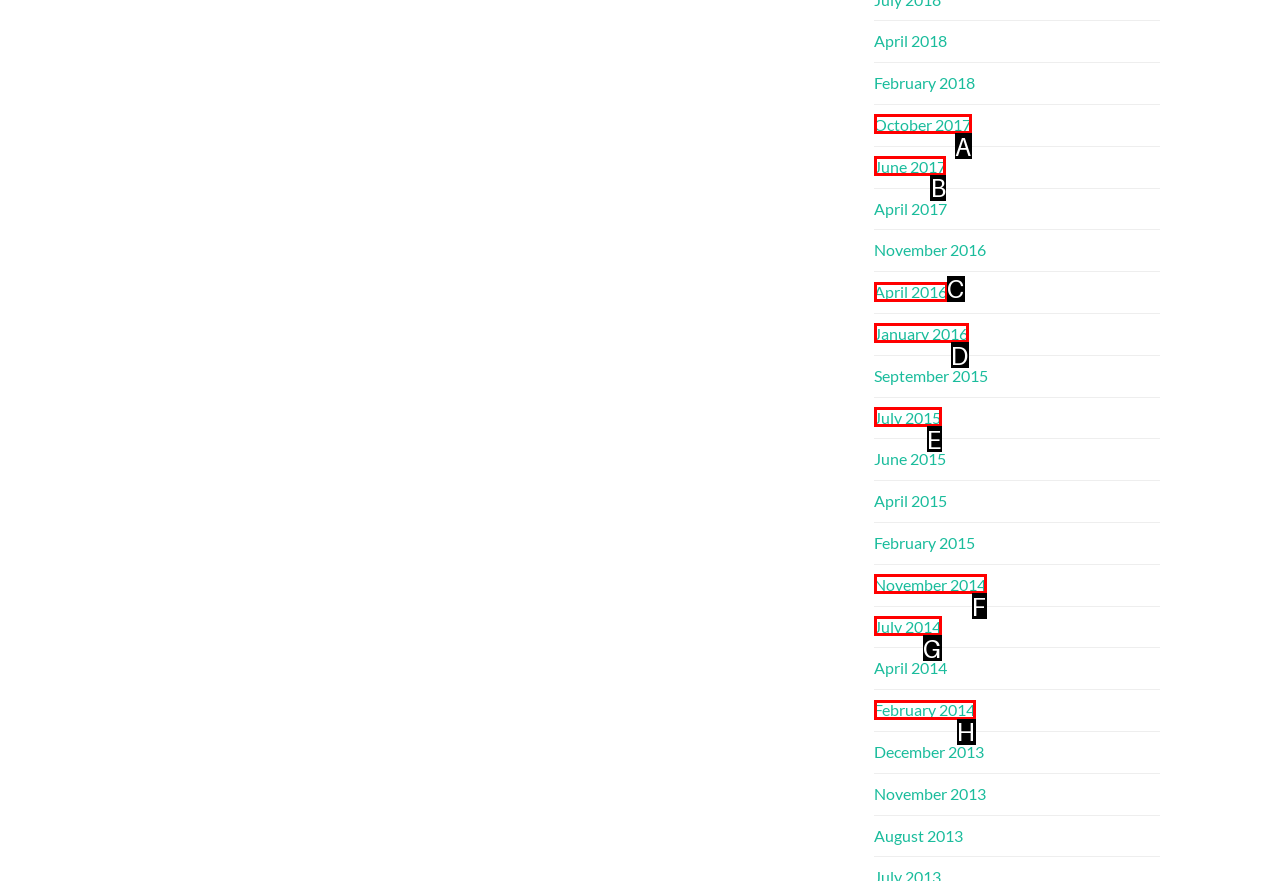Point out the correct UI element to click to carry out this instruction: view June 2017
Answer with the letter of the chosen option from the provided choices directly.

B